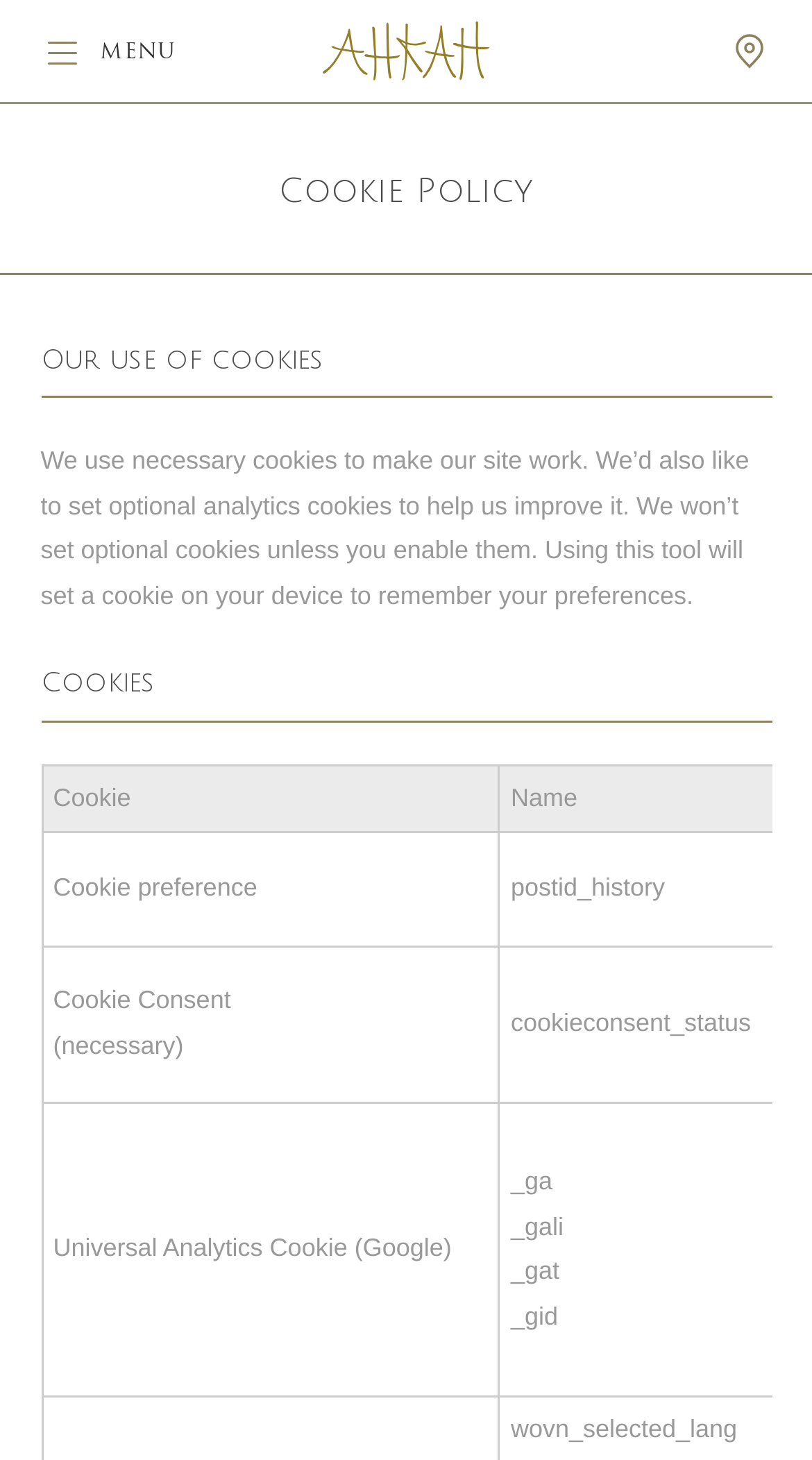Give a one-word or one-phrase response to the question: 
What is the purpose of the cookies?

To make the site work and improve it